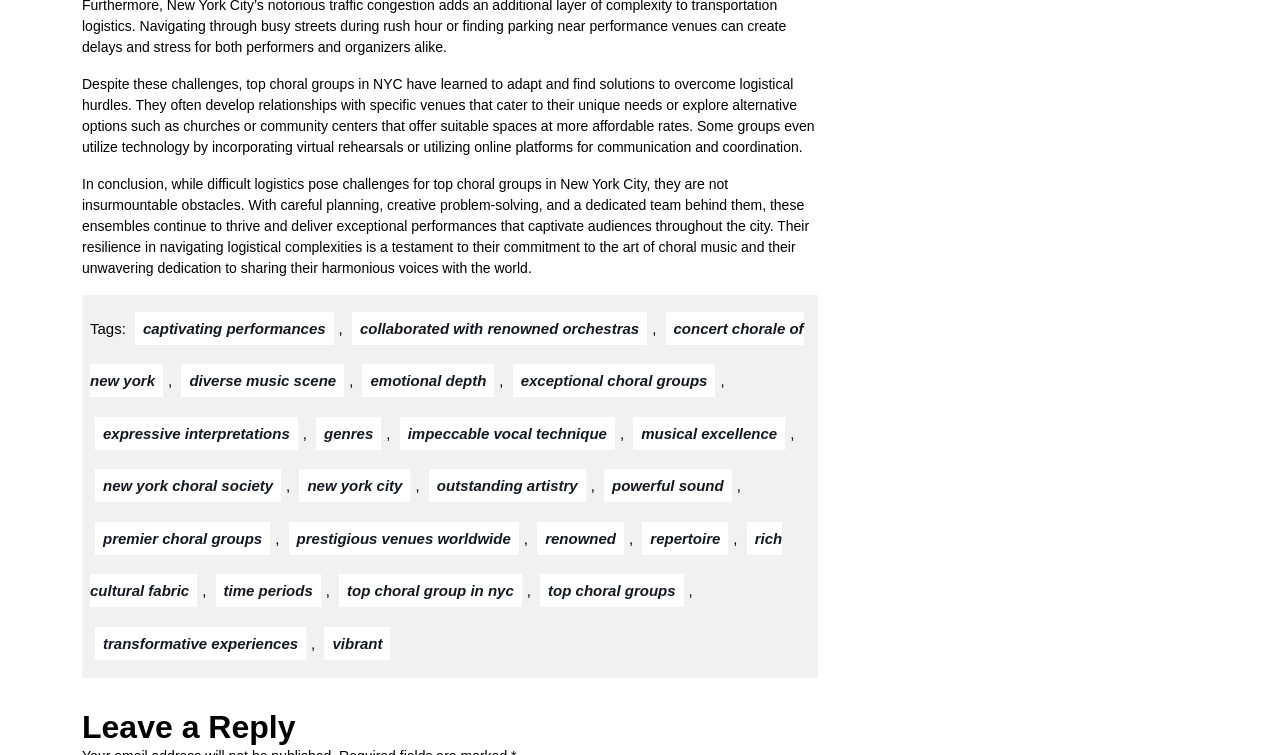Please answer the following question as detailed as possible based on the image: 
What is the commitment of top choral groups in NYC?

The text states that top choral groups in NYC are committed to the art of choral music and sharing their harmonious voices with the world.